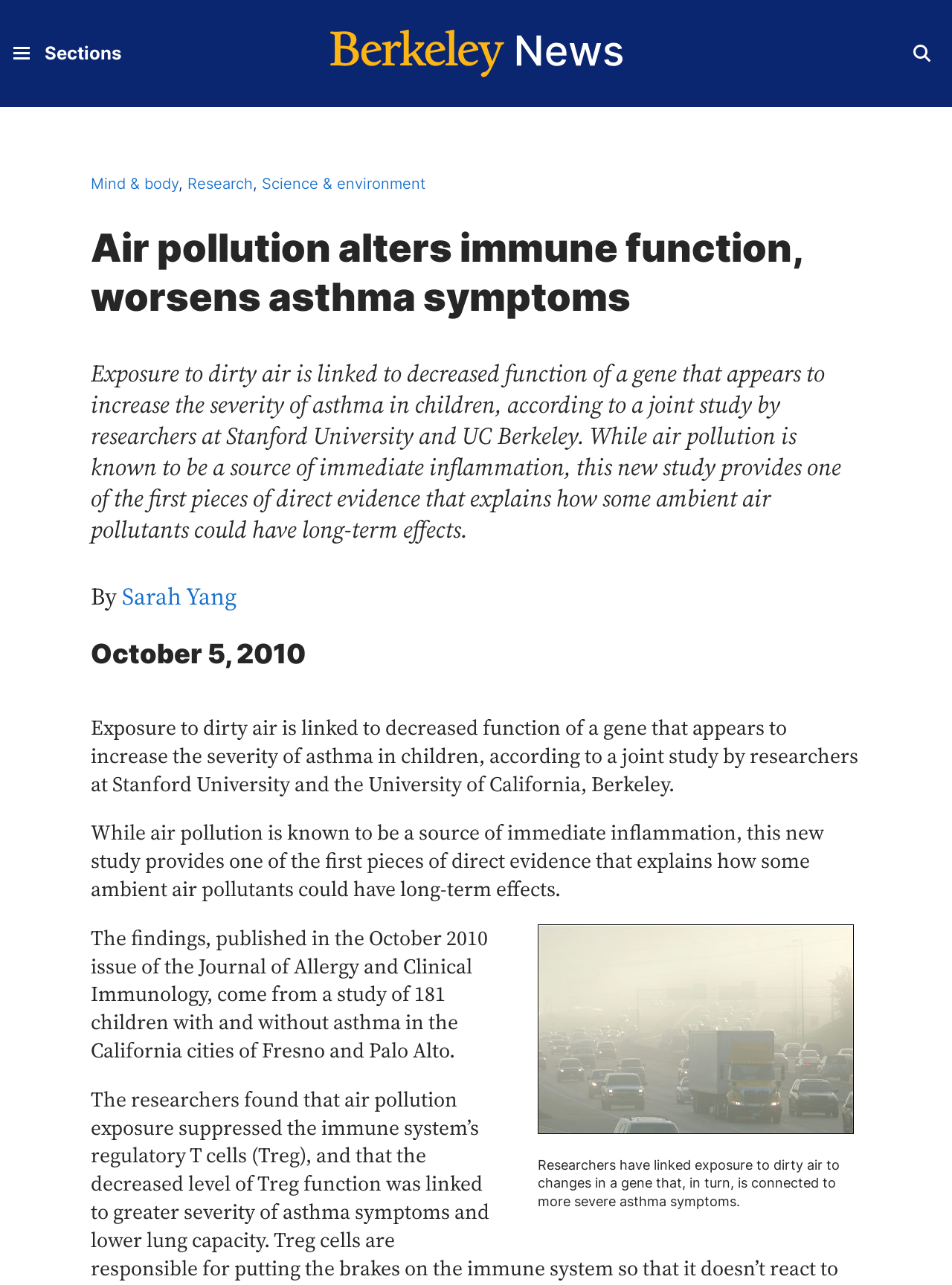Who are the researchers involved in the study?
Carefully examine the image and provide a detailed answer to the question.

The researchers involved in the study are from Stanford University and the University of California, Berkeley, as mentioned in the article.